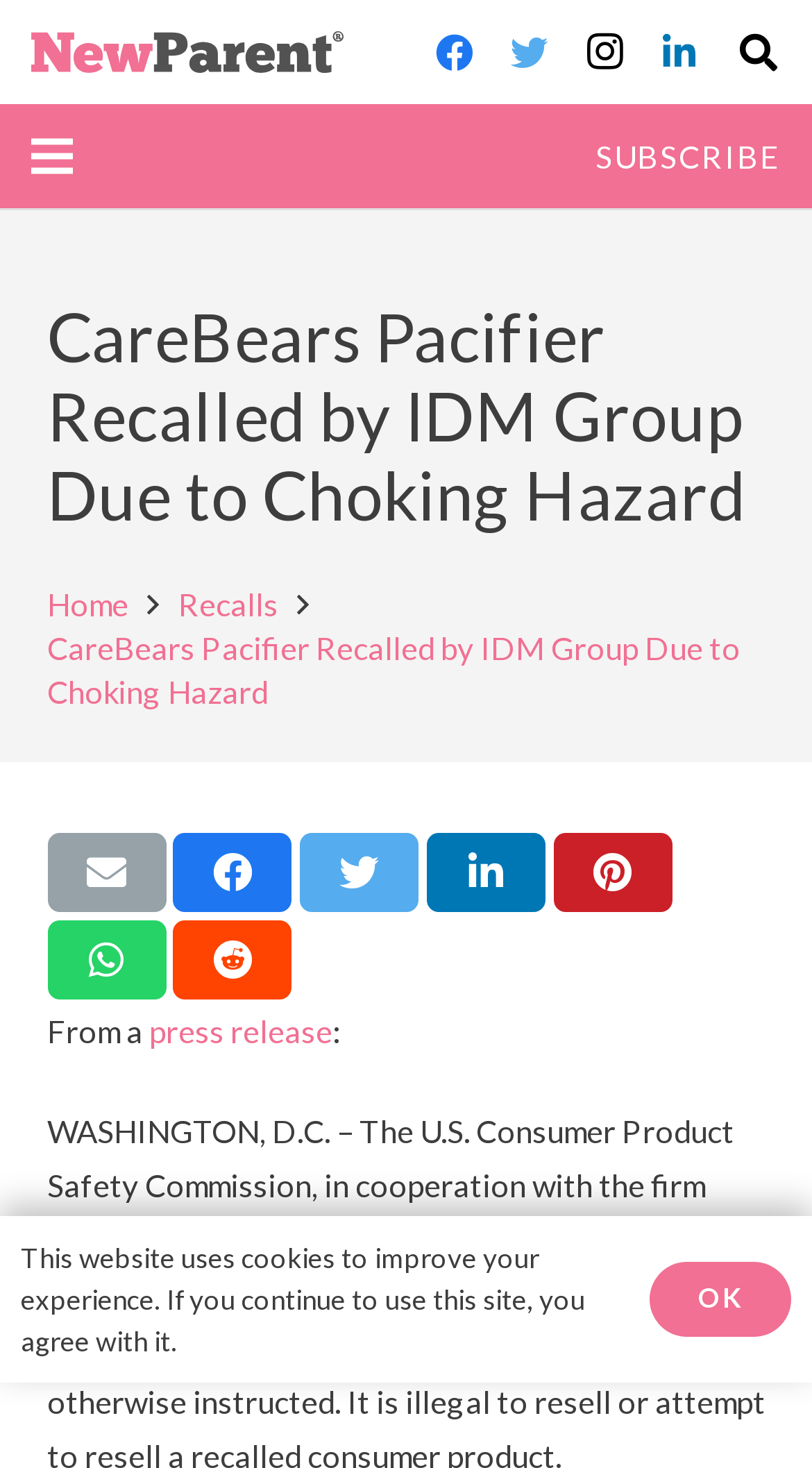Can you identify the bounding box coordinates of the clickable region needed to carry out this instruction: 'Subscribe to the newsletter'? The coordinates should be four float numbers within the range of 0 to 1, stated as [left, top, right, bottom].

[0.733, 0.093, 0.962, 0.119]